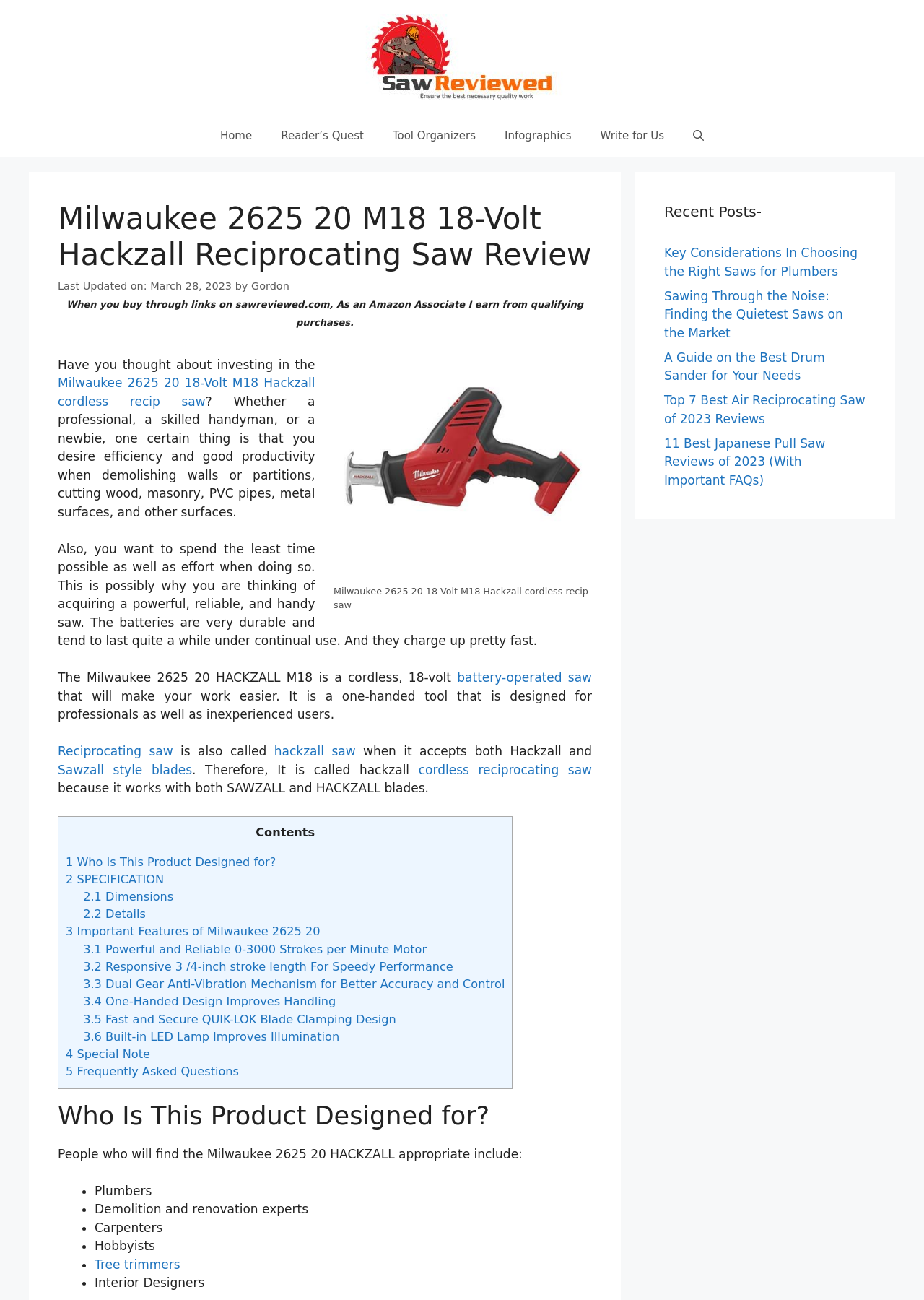Find the bounding box coordinates of the clickable area that will achieve the following instruction: "Click on the 'Key Considerations In Choosing the Right Saws for Plumbers' link".

[0.719, 0.189, 0.928, 0.214]